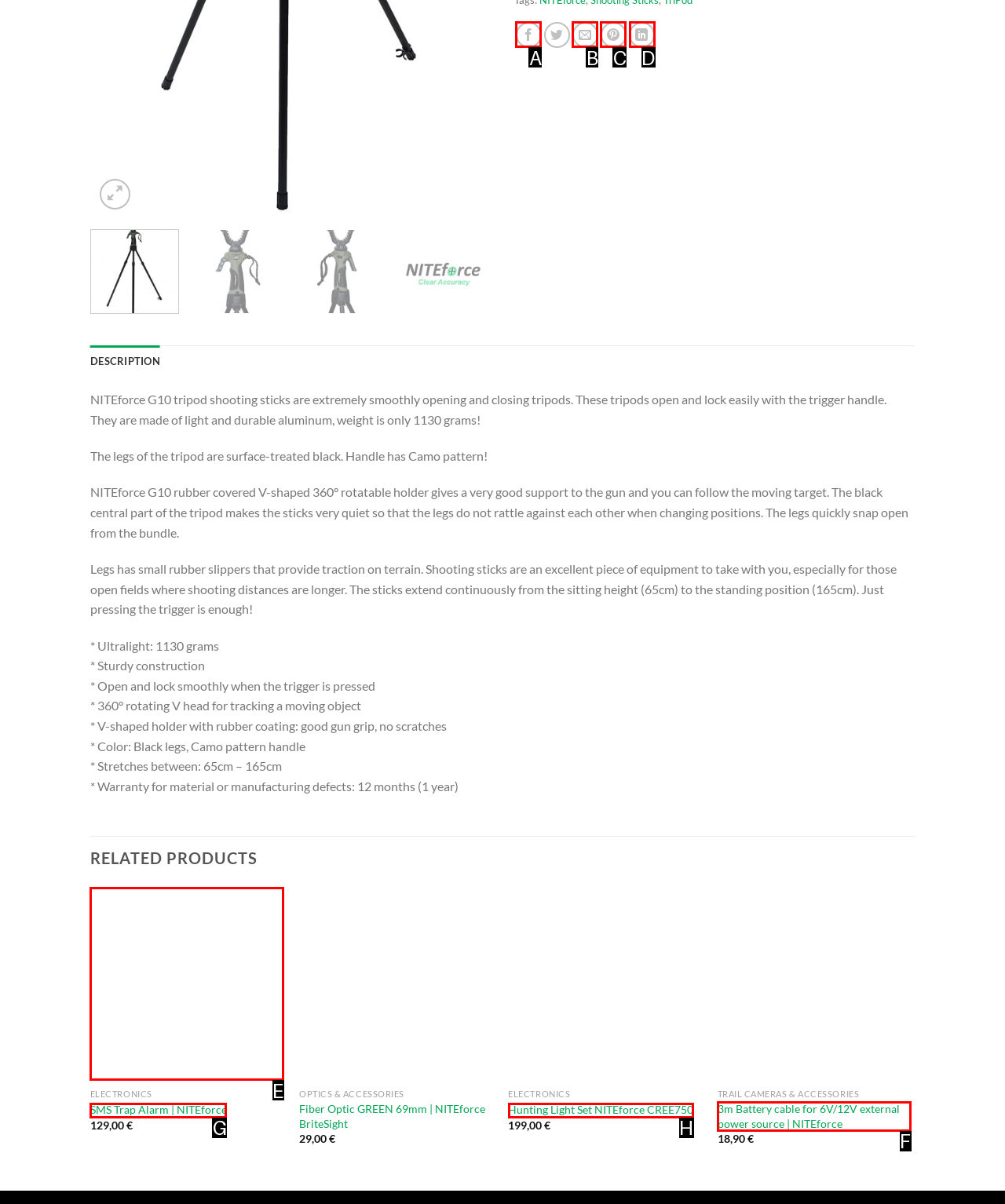Determine which UI element matches this description: Hunting Light Set NITEforce CREE750
Reply with the appropriate option's letter.

H